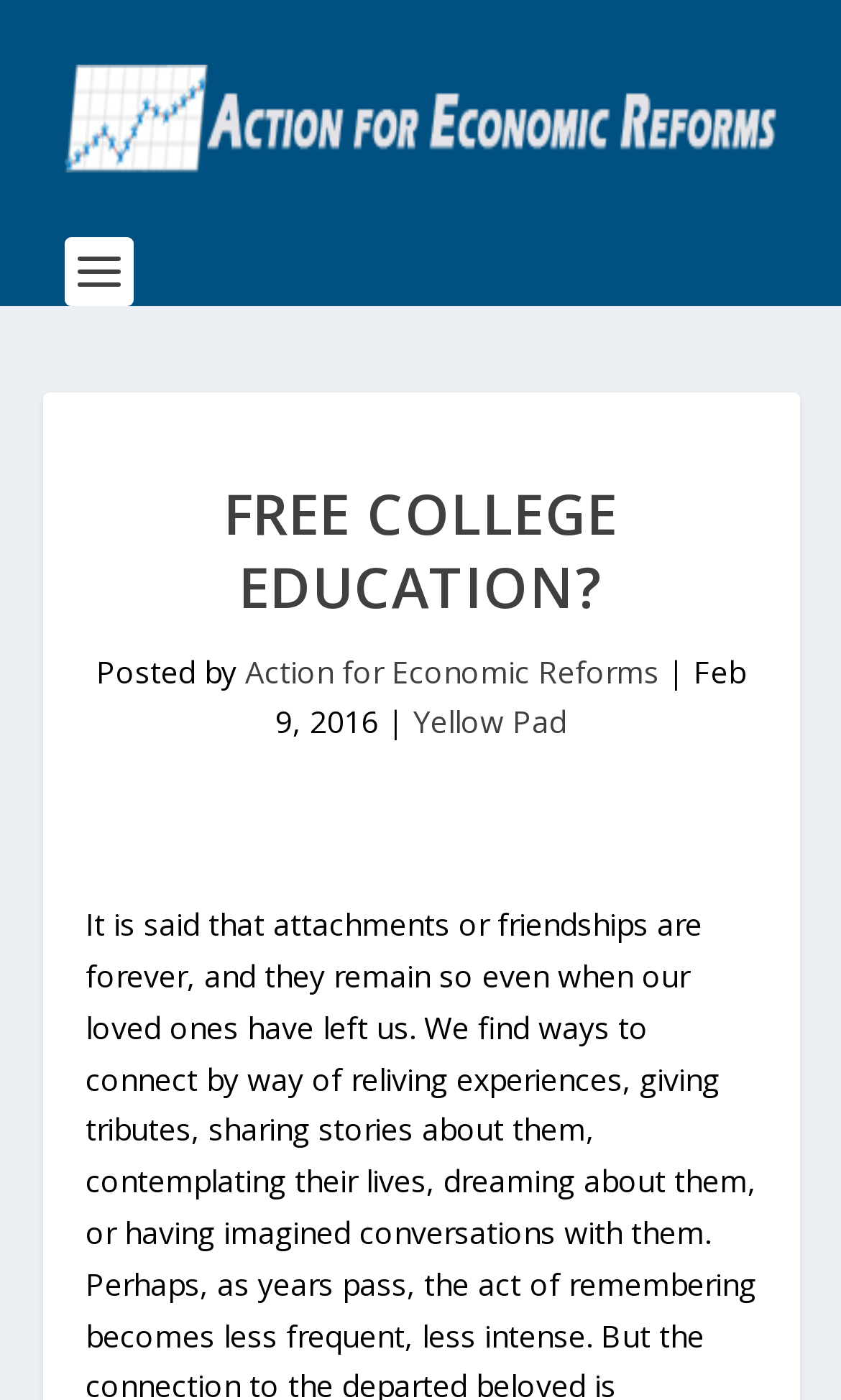Please find the top heading of the webpage and generate its text.

FREE COLLEGE EDUCATION?